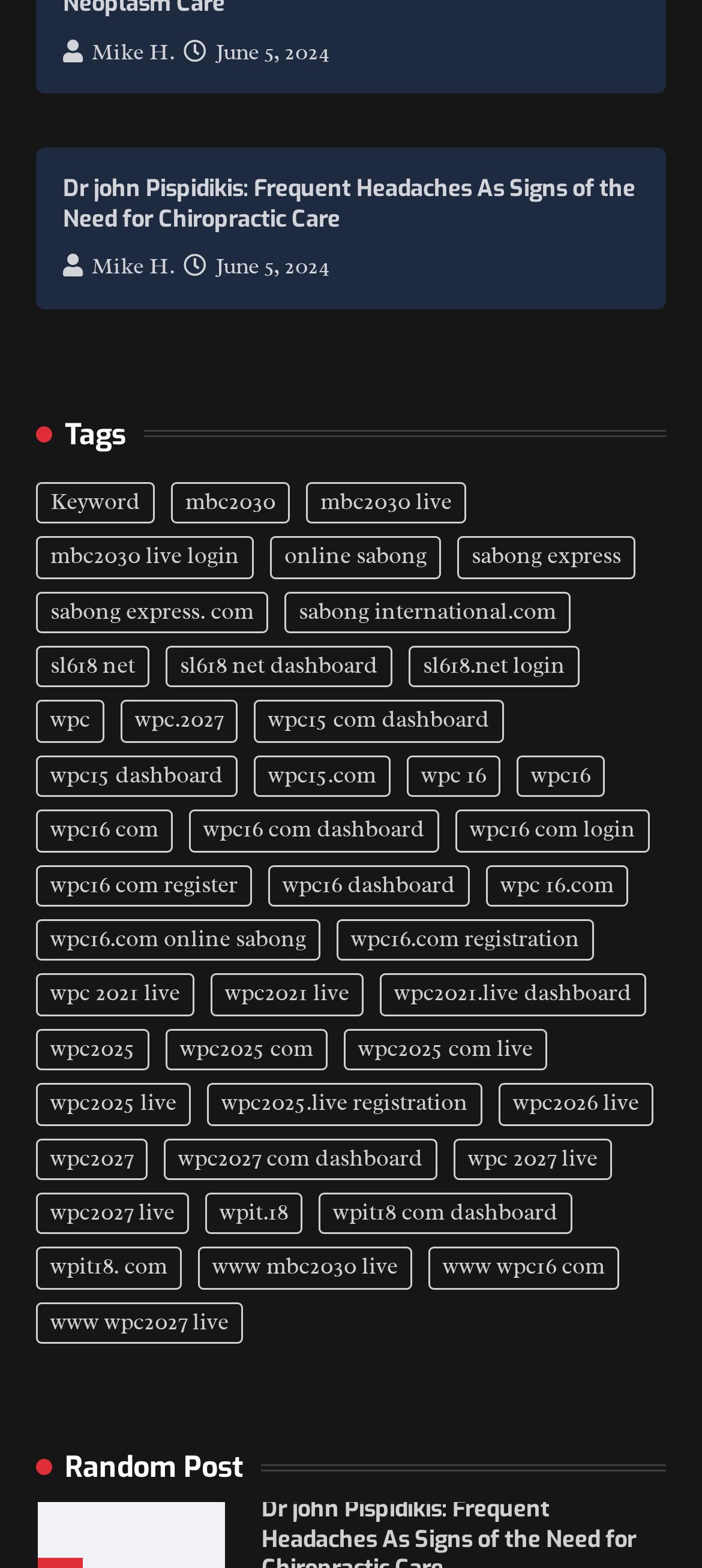Who is the author of the first article?
Look at the image and respond with a single word or a short phrase.

Mike H.